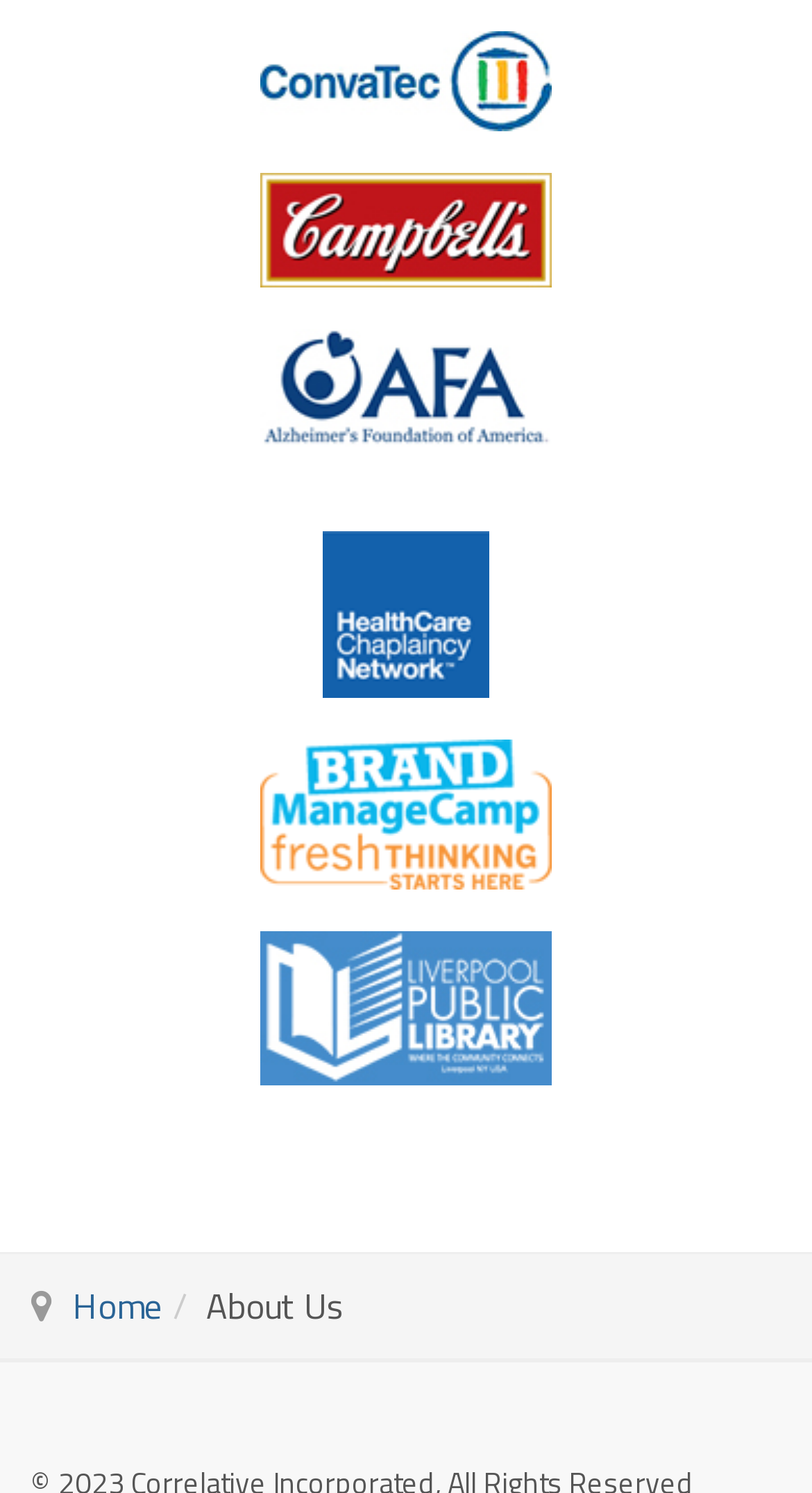Using the element description: "alt="Our Customer - ConvaTec"", determine the bounding box coordinates for the specified UI element. The coordinates should be four float numbers between 0 and 1, [left, top, right, bottom].

[0.038, 0.021, 0.962, 0.088]